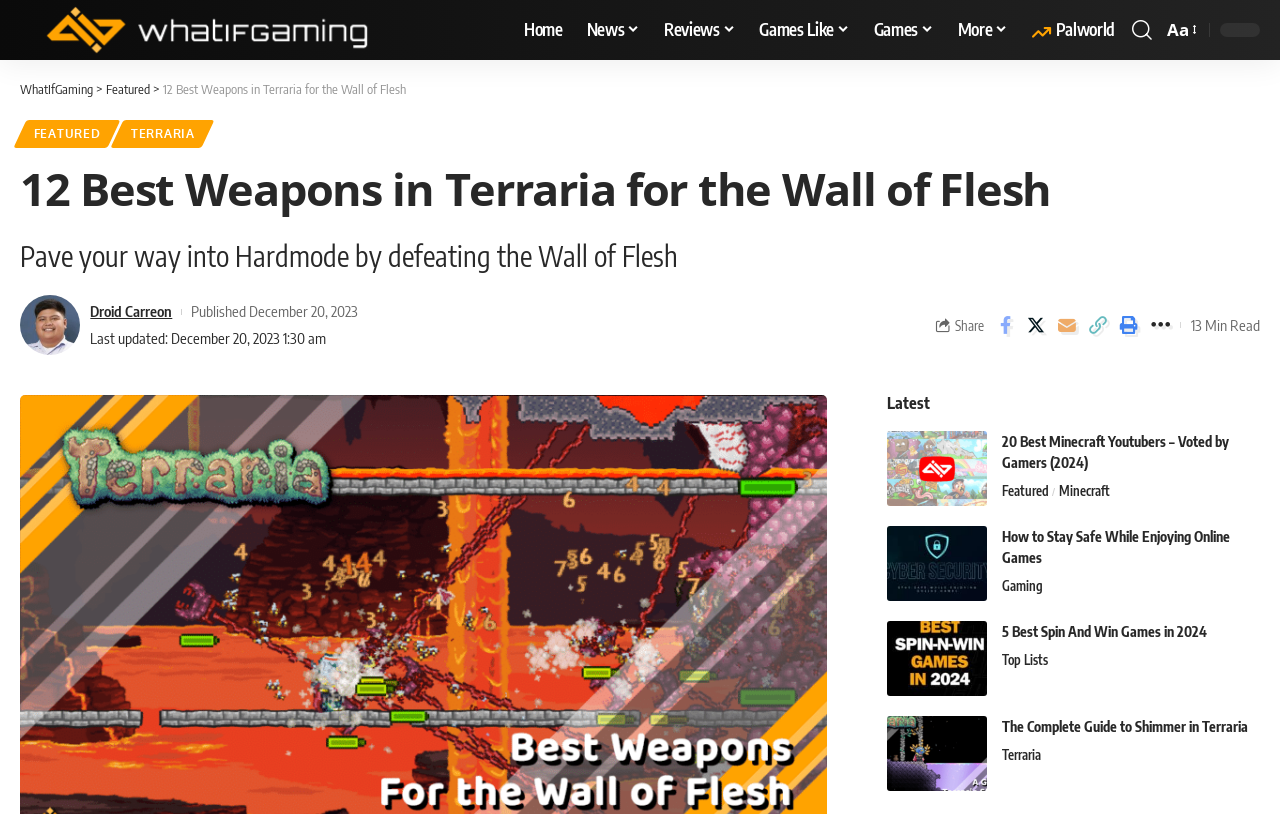Give a short answer to this question using one word or a phrase:
How many links are there in the main menu?

6